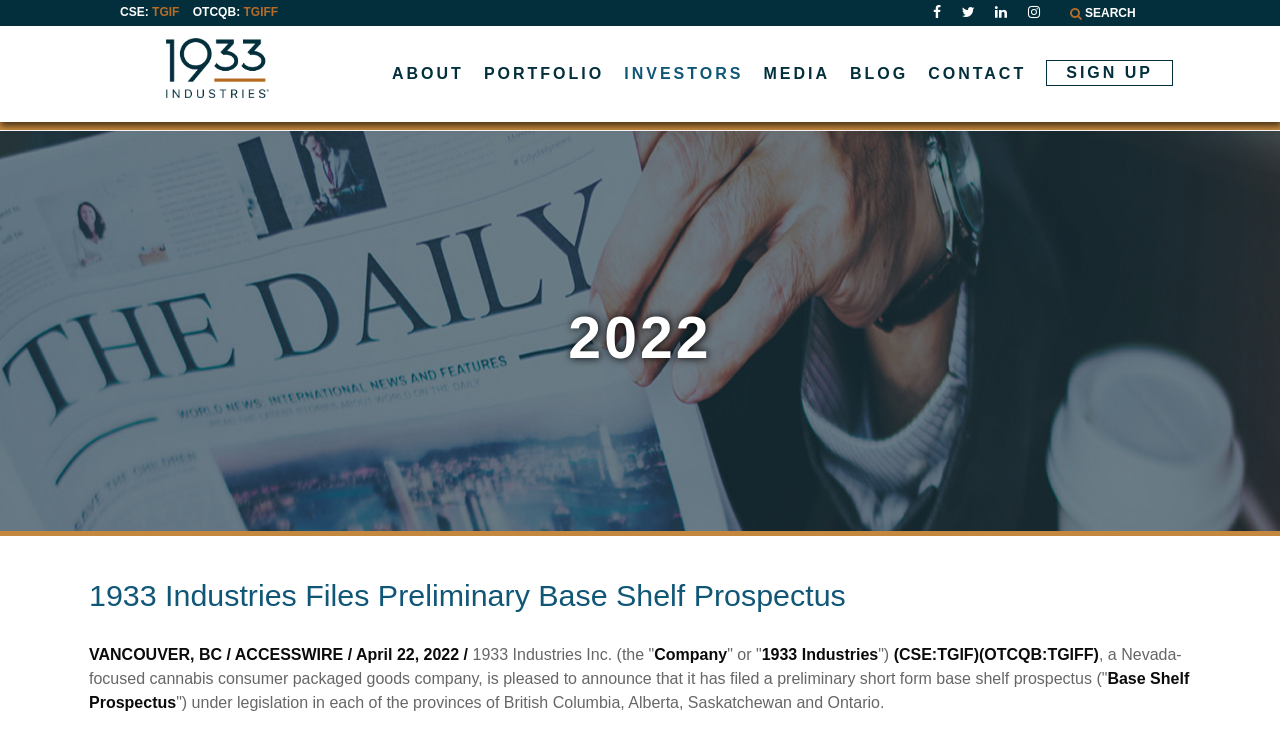Please specify the bounding box coordinates of the clickable section necessary to execute the following command: "Read the blog".

[0.656, 0.035, 0.717, 0.164]